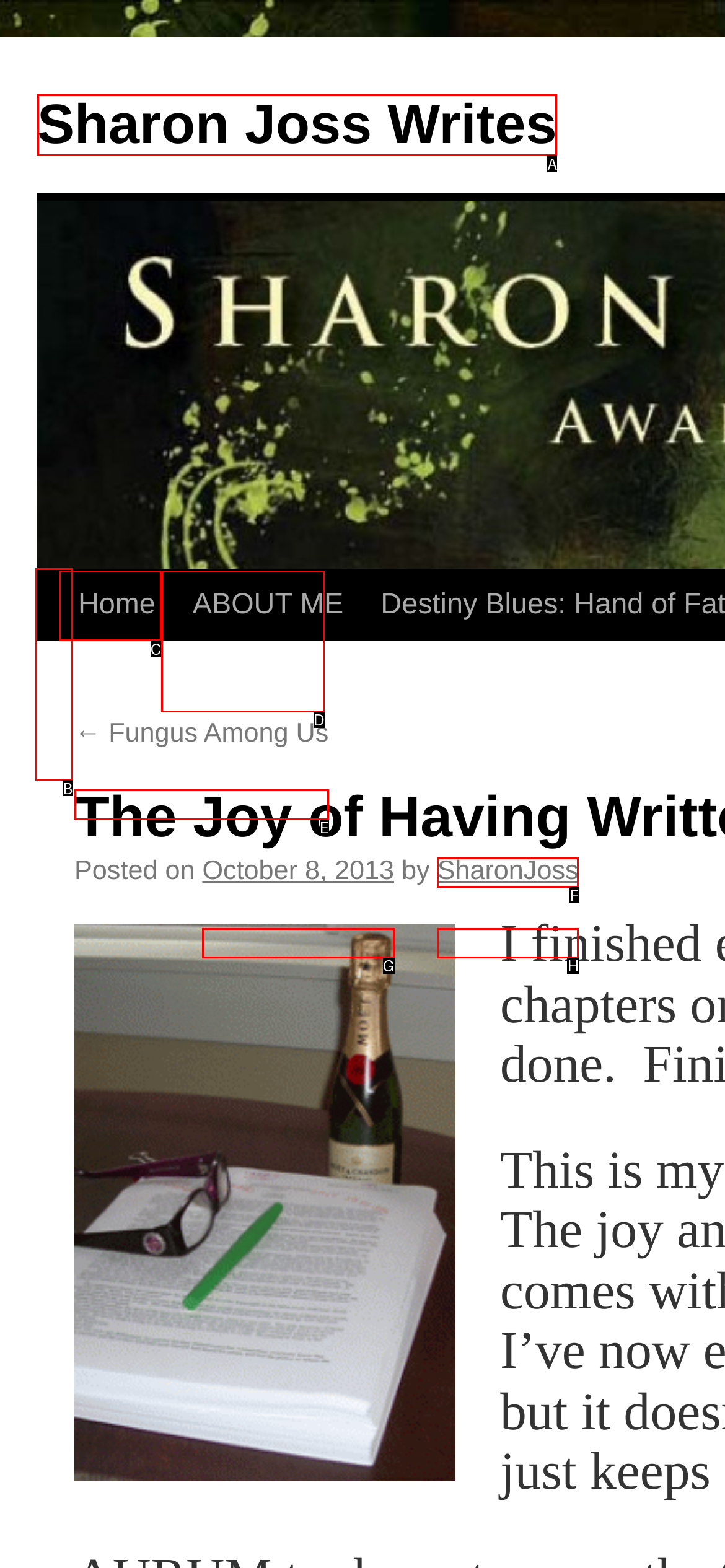Select the letter associated with the UI element you need to click to perform the following action: visit the author's profile
Reply with the correct letter from the options provided.

F